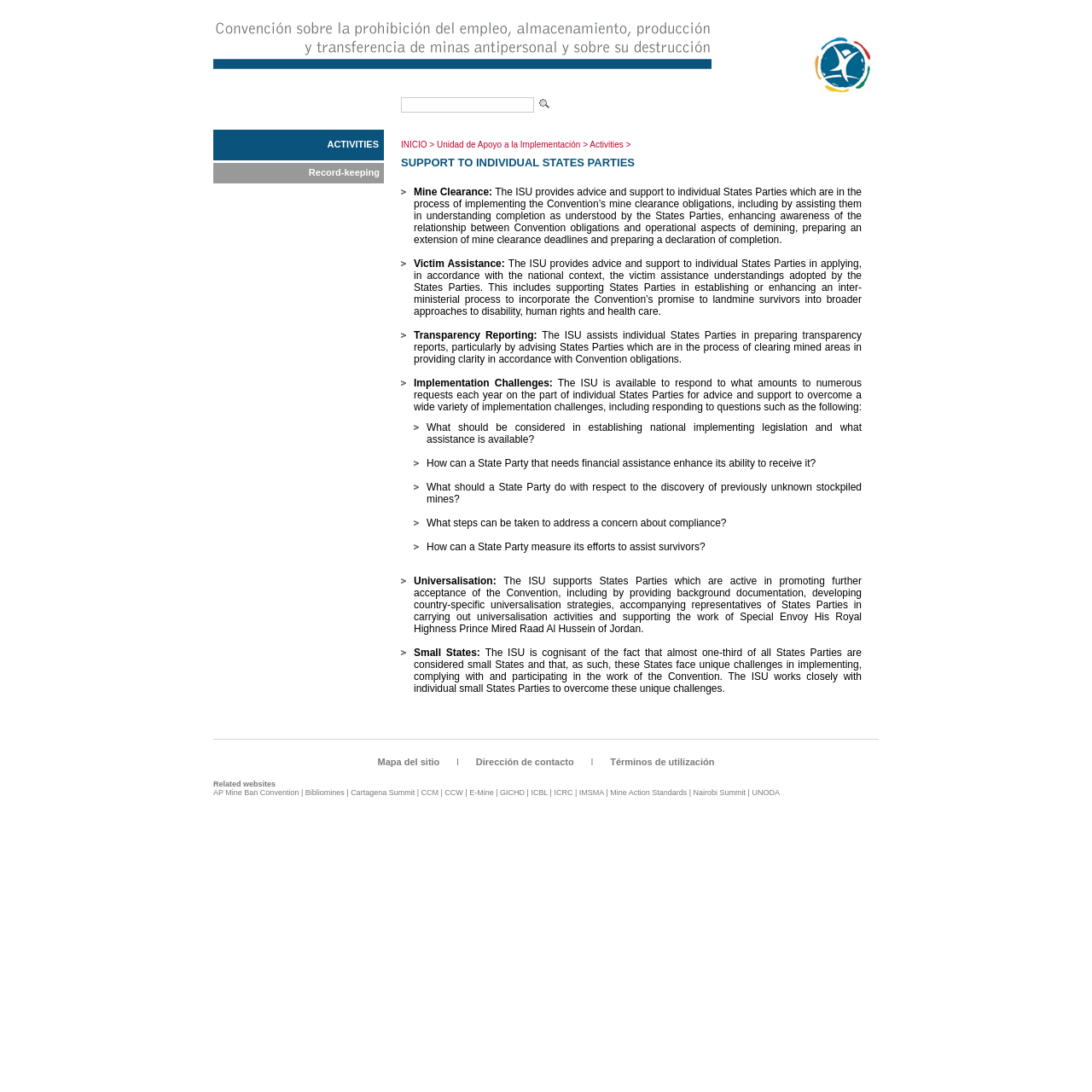What is the role of the ISU in promoting further acceptance of the Convention?
Make sure to answer the question with a detailed and comprehensive explanation.

According to the webpage, the ISU supports States Parties which are active in promoting further acceptance of the Convention, including by providing background documentation, developing country-specific universalisation strategies, accompanying representatives of States Parties in carrying out universalisation activities and supporting the work of Special Envoy His Royal Highness Prince Mired Raad Al Hussein of Jordan.